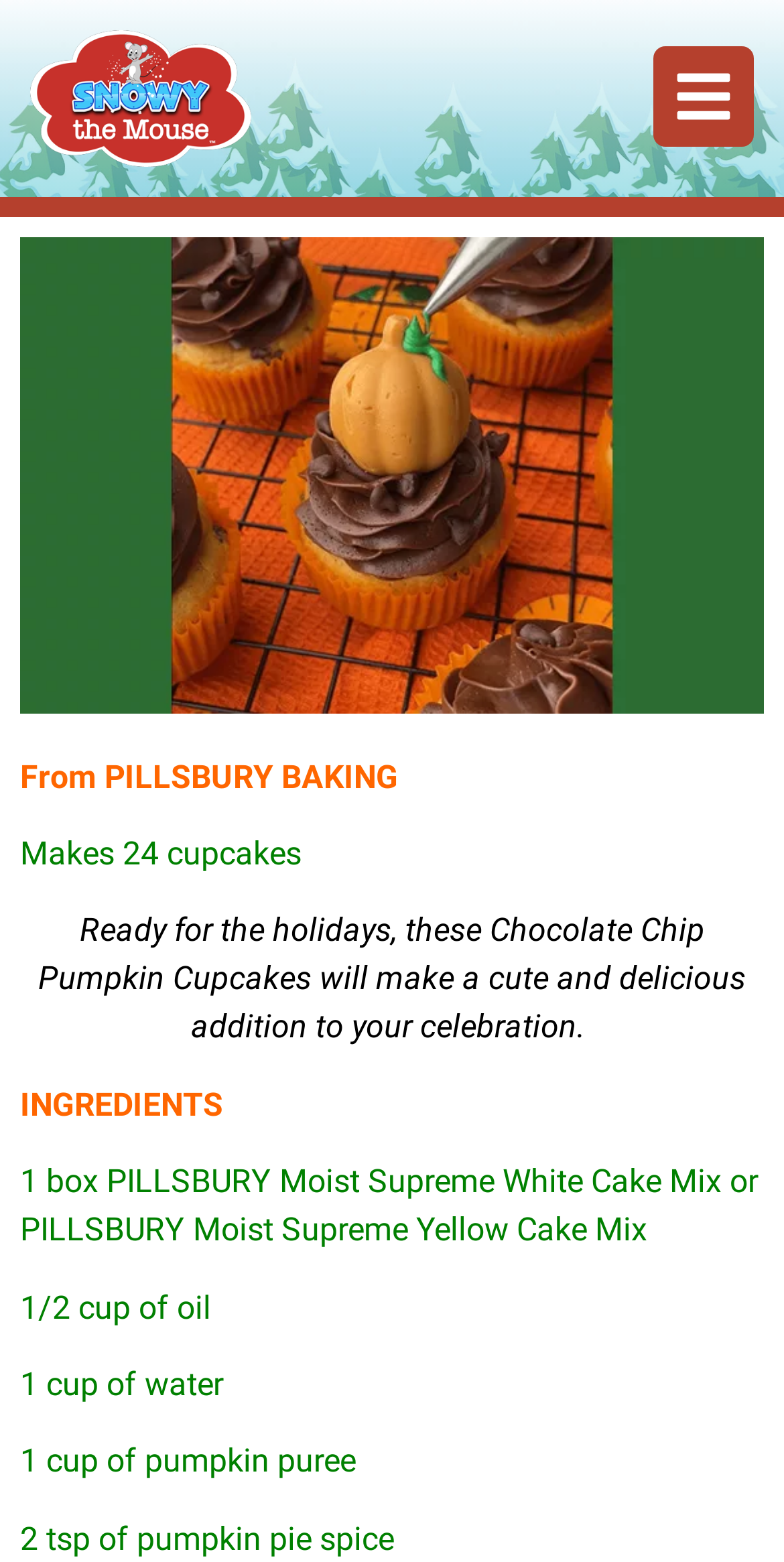Provide an in-depth description of the elements and layout of the webpage.

The webpage is about a recipe for Chocolate Chip Pumpkin Cupcakes. At the top left corner, there is a logo of Snowy The Mouse, which is a clickable link. On the top right corner, there is another link with no text. 

Below the logo, there are three lines of text. The first line reads "From PILLSBURY BAKING", the second line reads "Makes 24 cupcakes", and the third line is a brief description of the recipe, stating that these cupcakes will make a cute and delicious addition to holiday celebrations.

Underneath the description, there is a small gap, and then the ingredients list begins. The title "INGREDIENTS" is in a prominent position, followed by a list of ingredients needed for the recipe, including cake mix, oil, water, pumpkin puree, and pumpkin pie spice. Each ingredient is listed on a separate line, with the quantity required specified.